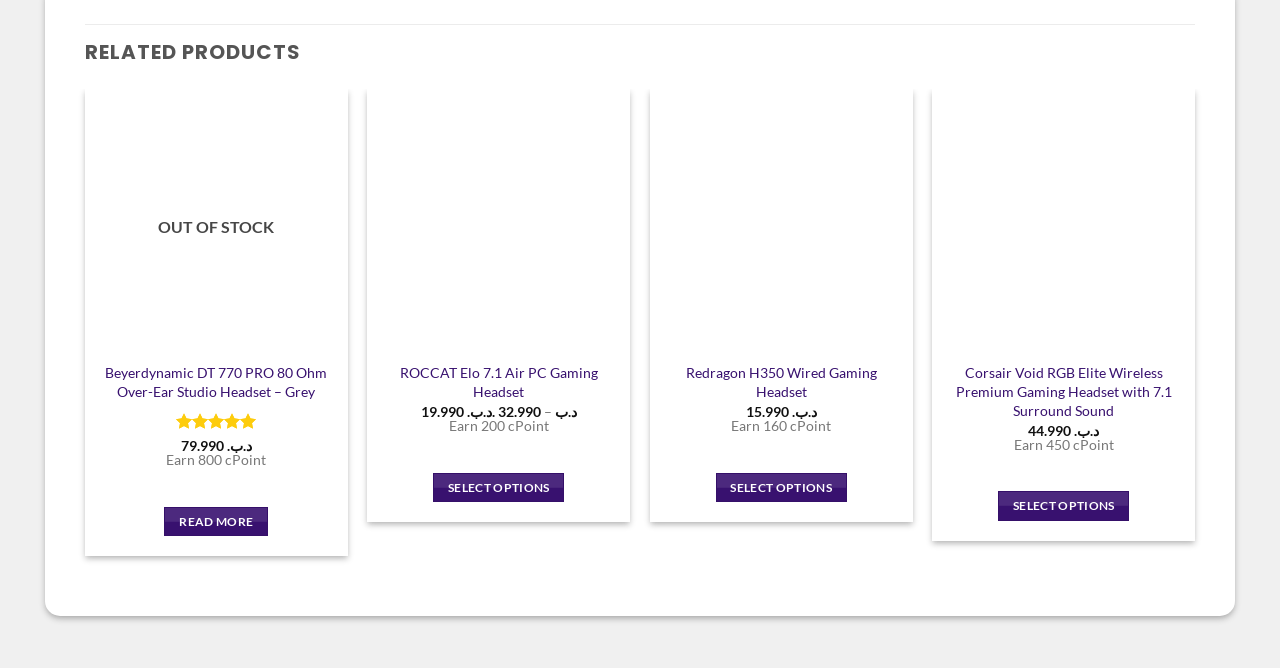What is the name of the third product in the list?
Please look at the screenshot and answer in one word or a short phrase.

Redragon H350 Wired Gaming Headset